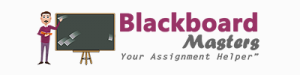Reply to the question with a brief word or phrase: What is the character in the logo holding?

a piece of chalk